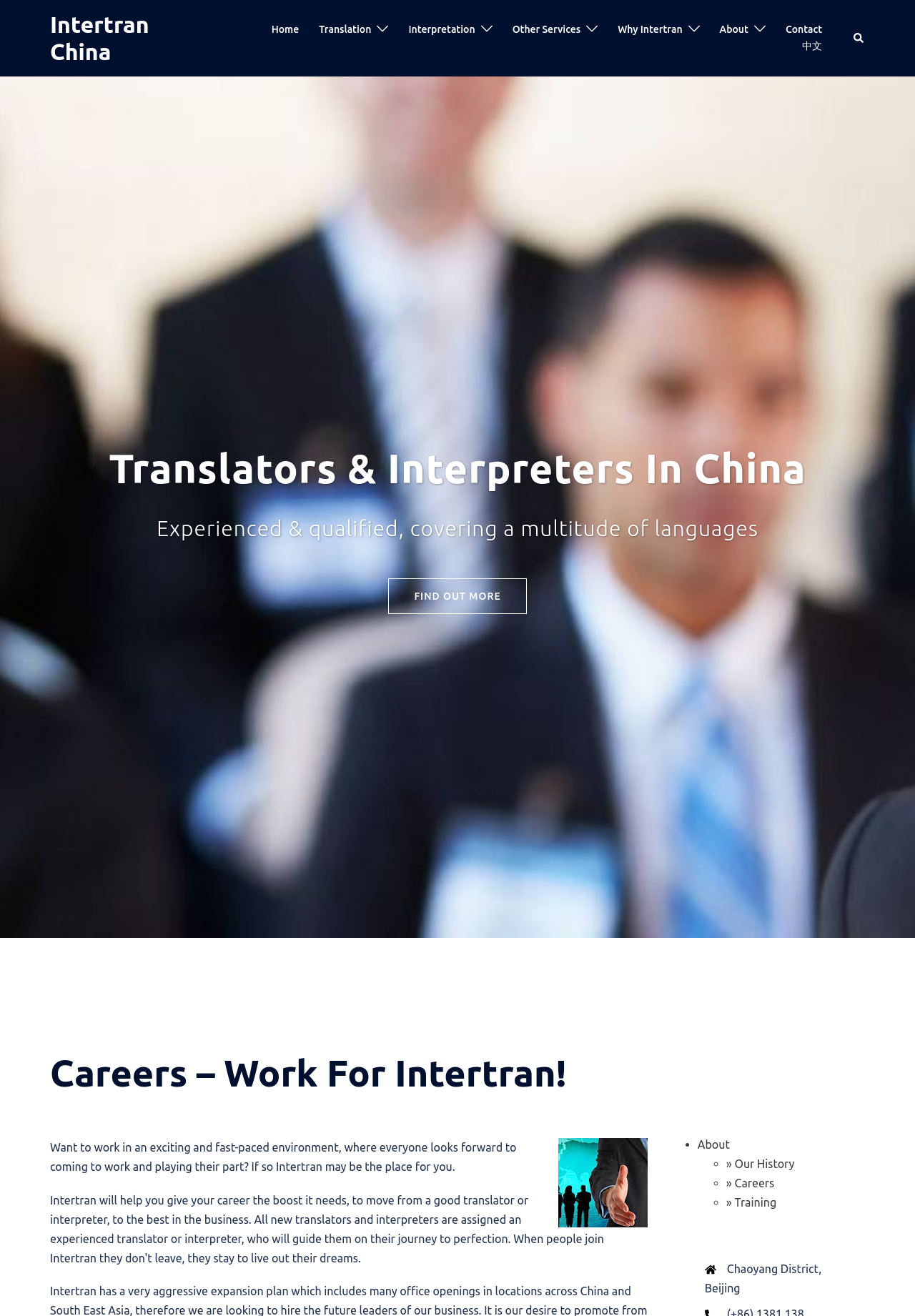Locate the bounding box coordinates of the element that should be clicked to execute the following instruction: "explore careers".

[0.794, 0.894, 0.846, 0.904]